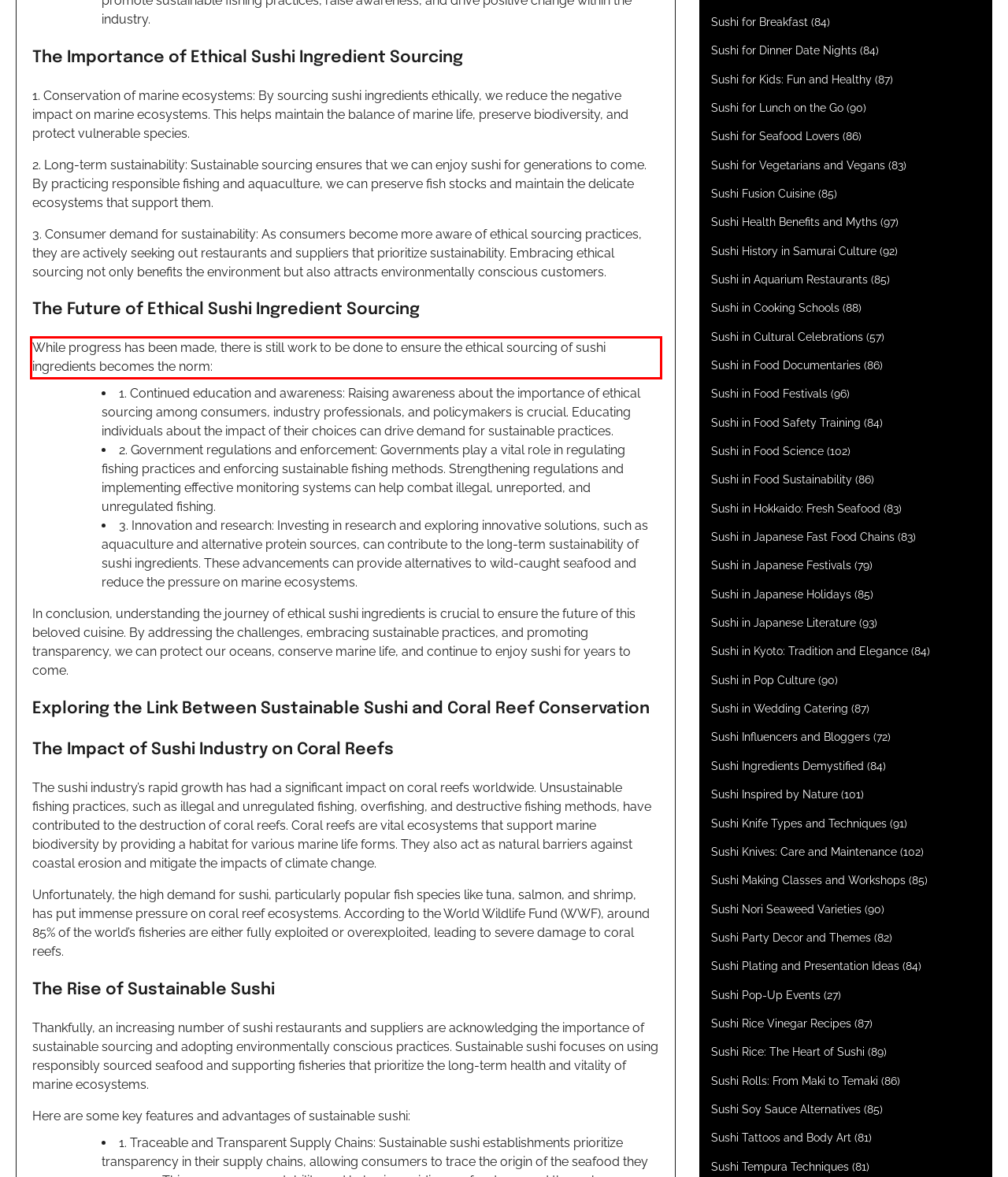You are provided with a screenshot of a webpage that includes a UI element enclosed in a red rectangle. Extract the text content inside this red rectangle.

While progress has been made, there is still work to be done to ensure the ethical sourcing of sushi ingredients becomes the norm: